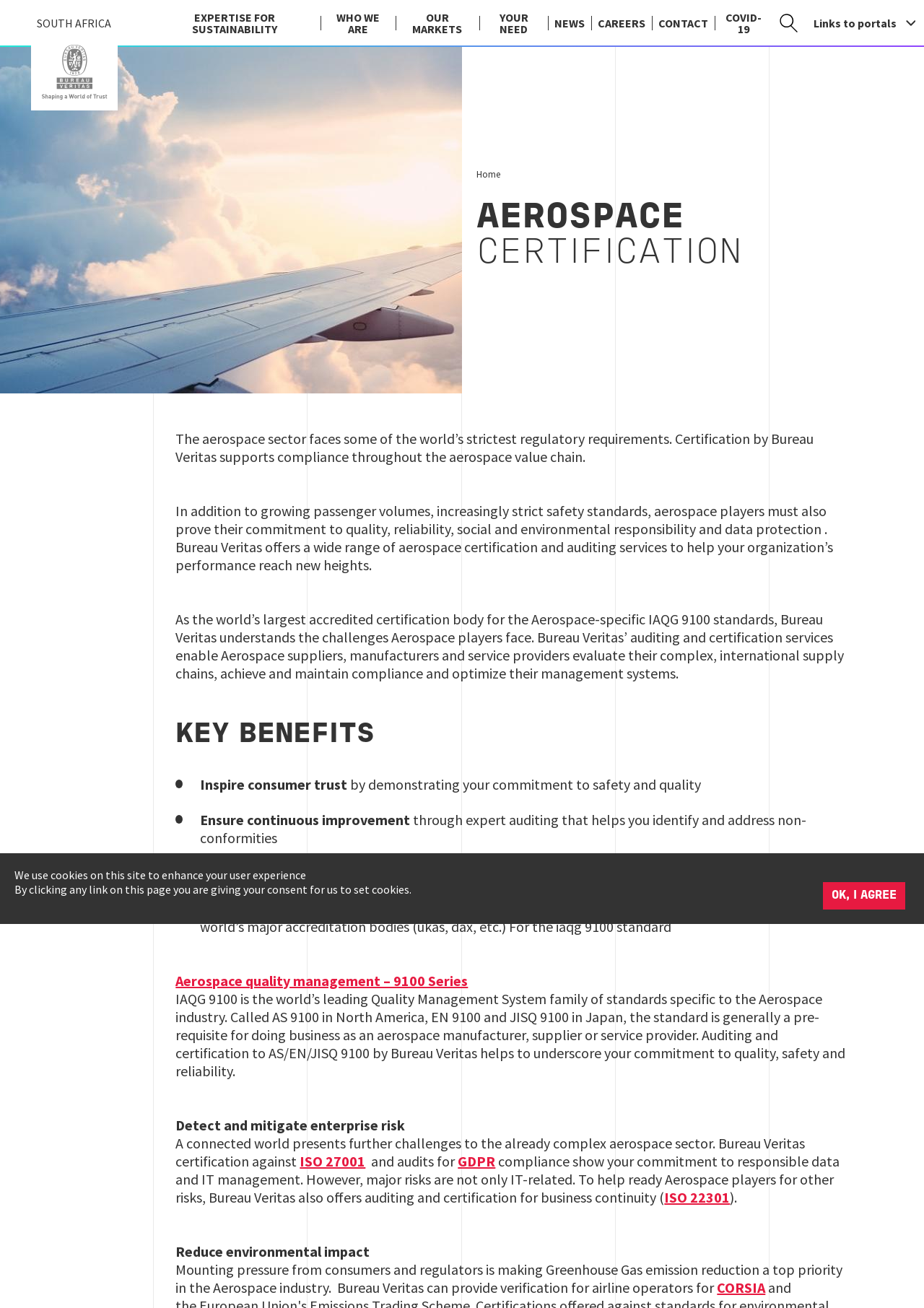Locate the bounding box coordinates of the element's region that should be clicked to carry out the following instruction: "Learn more about CORSIA". The coordinates need to be four float numbers between 0 and 1, i.e., [left, top, right, bottom].

[0.776, 0.977, 0.828, 0.991]